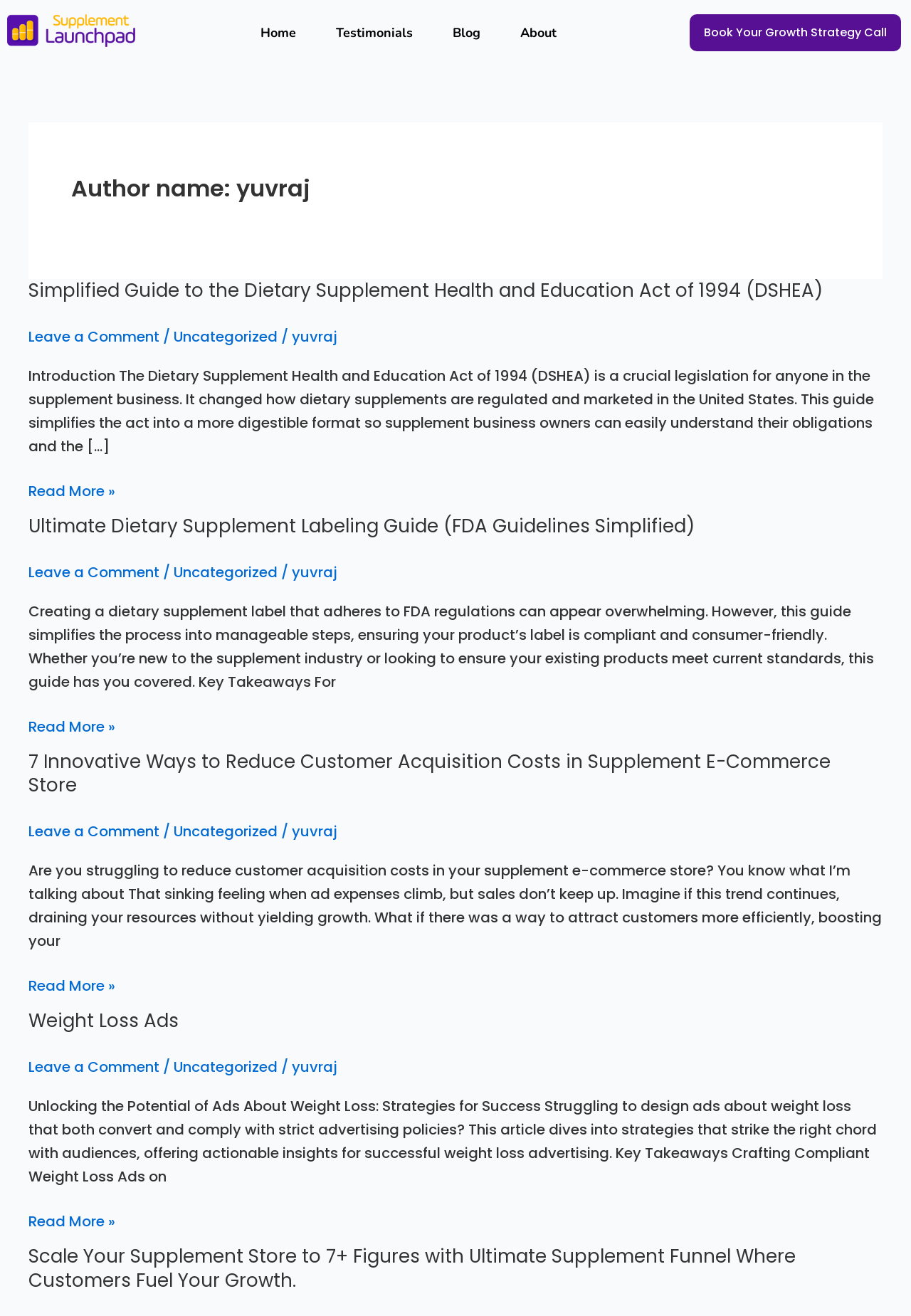Locate the bounding box coordinates of the element's region that should be clicked to carry out the following instruction: "Click on the 'Home' link". The coordinates need to be four float numbers between 0 and 1, i.e., [left, top, right, bottom].

[0.264, 0.012, 0.347, 0.038]